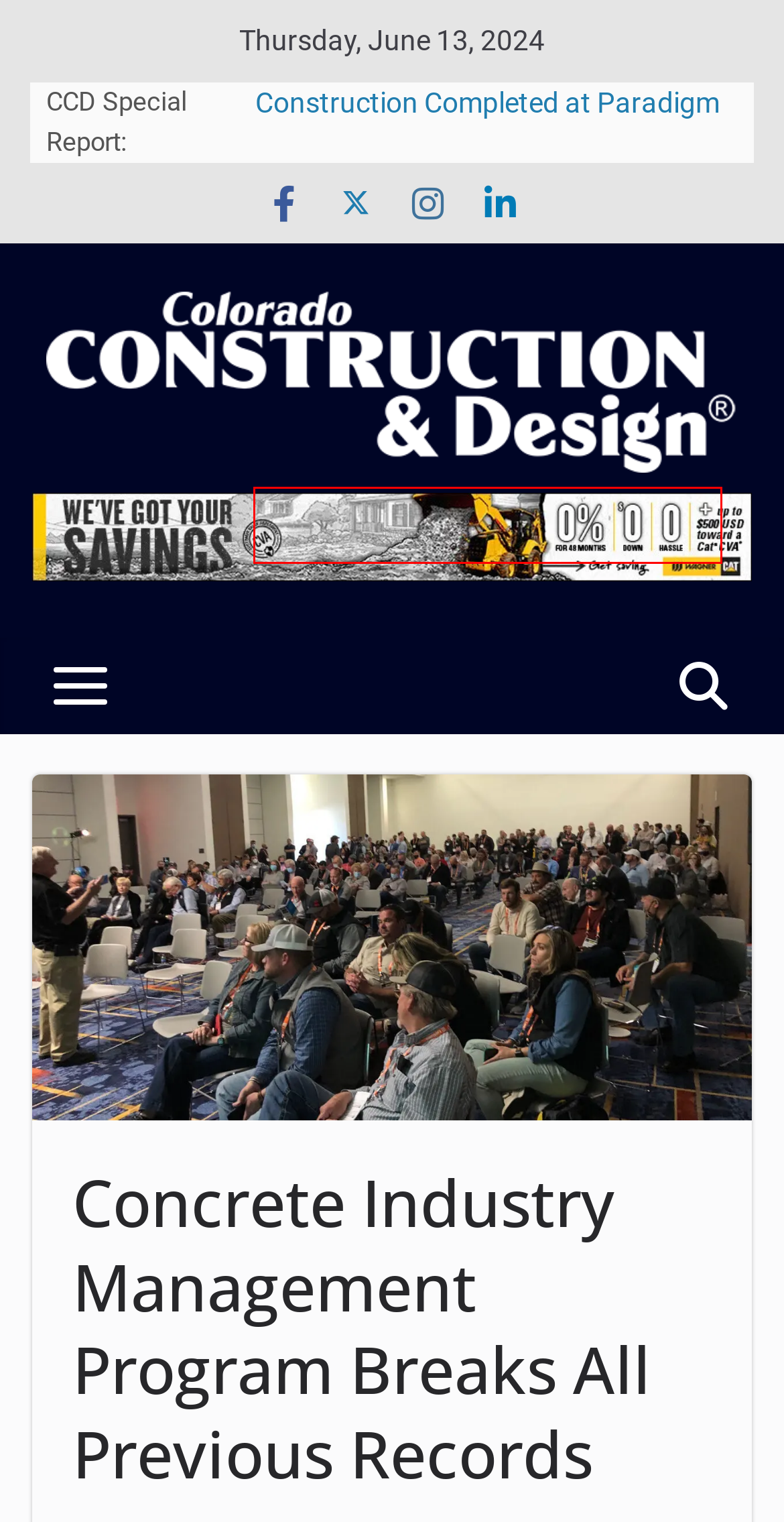Look at the screenshot of a webpage that includes a red bounding box around a UI element. Select the most appropriate webpage description that matches the page seen after clicking the highlighted element. Here are the candidates:
A. UCHealth Longs Peak Expansion and Renovation Project Tops Out- CCD Magazine
B. Construction completed at Paradigm River North- CCD Magazine
C. Investors purchase 16,000 square foot building in RiNo - CCD Magazine
D. Brooke Smartz Elected a Fellow of ACI - CCD Magazine
E. Colorado Construction News & Information - CCD Magazine
F. Damon, Pioneering the Future of Red Rock Construction - CCD Magazine
G. Brinkman Construction Adds New Leadership - CCD Magazine
H. Careers - RK

A